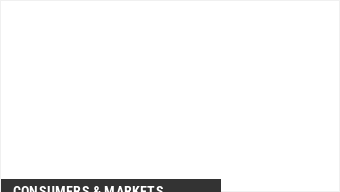Describe the image with as much detail as possible.

This image accompanies a piece discussing market trends concerning beauty products, highlighting insights from seasoned private equity professional Sarah Foley. It emphasizes trends that are shaping the beauty industry, including consumer preferences and spending habits. The article focuses on the growing impact of social media trends, particularly on platforms like TikTok, and how they influence beauty purchases among demographics such as teenagers. This context underscores the importance of understanding market dynamics and consumer behavior in the beauty sector.